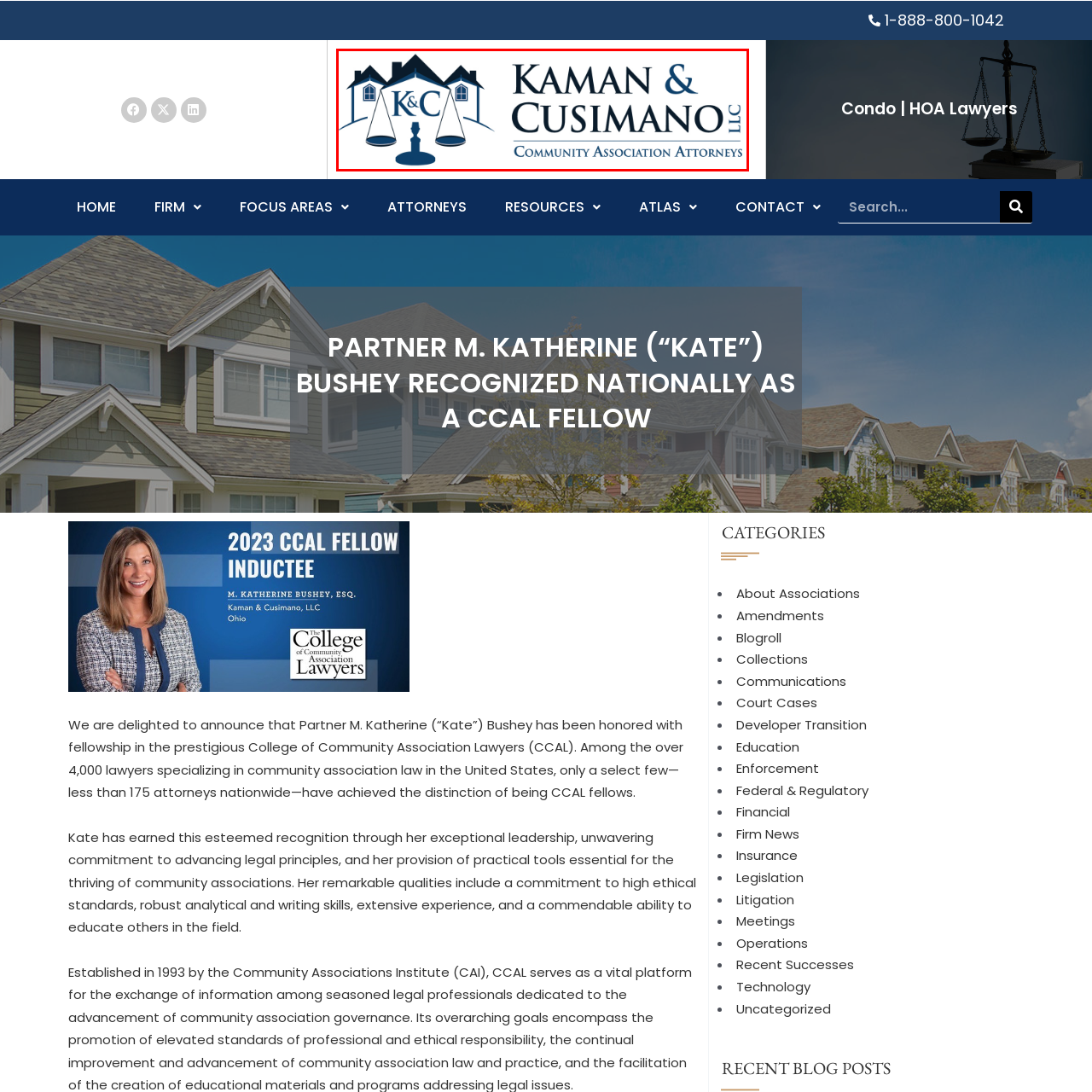What is the firm's full name? Study the image bordered by the red bounding box and answer briefly using a single word or a phrase.

Kaman & Cusimano LLC